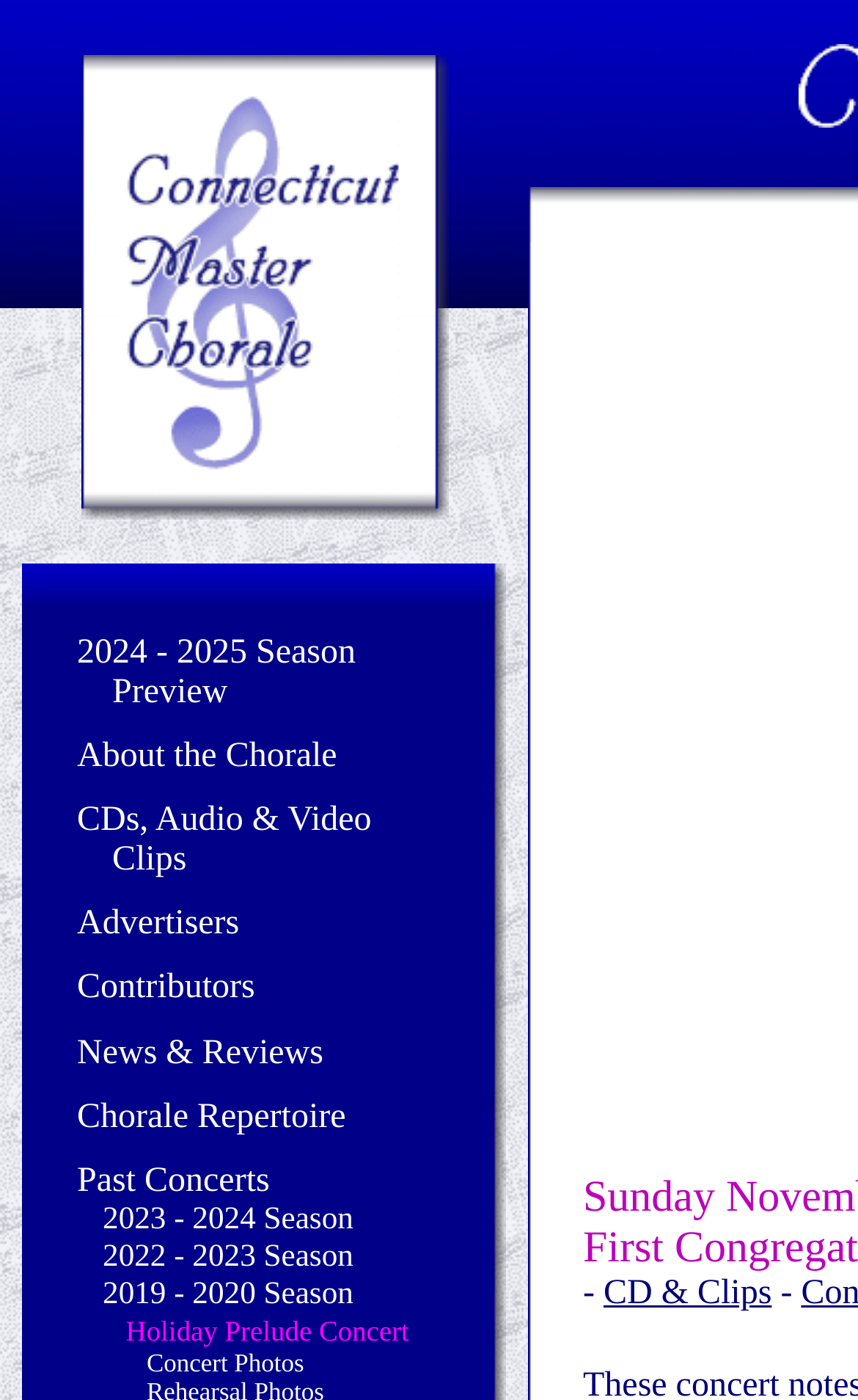Determine the bounding box coordinates of the clickable element to complete this instruction: "Check Concert Photos". Provide the coordinates in the format of four float numbers between 0 and 1, [left, top, right, bottom].

[0.171, 0.964, 0.354, 0.984]